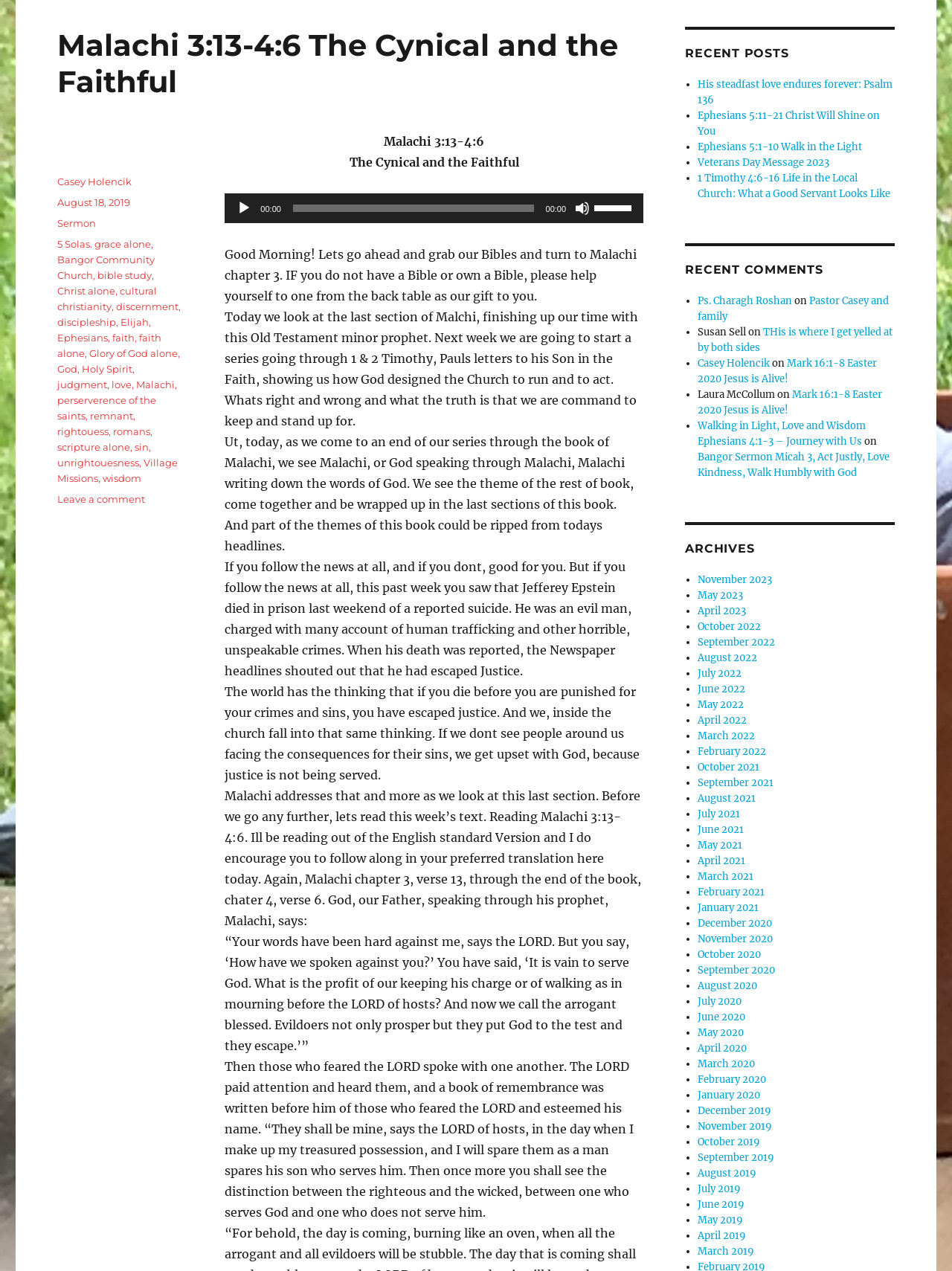What is the theme of the sermon?
Please give a detailed and elaborate answer to the question.

The theme of the sermon can be inferred from the title of the sermon, which is 'Malachi 3:13-4:6 The Cynical and the Faithful', indicating that the sermon is about the contrast between the cynical and the faithful.